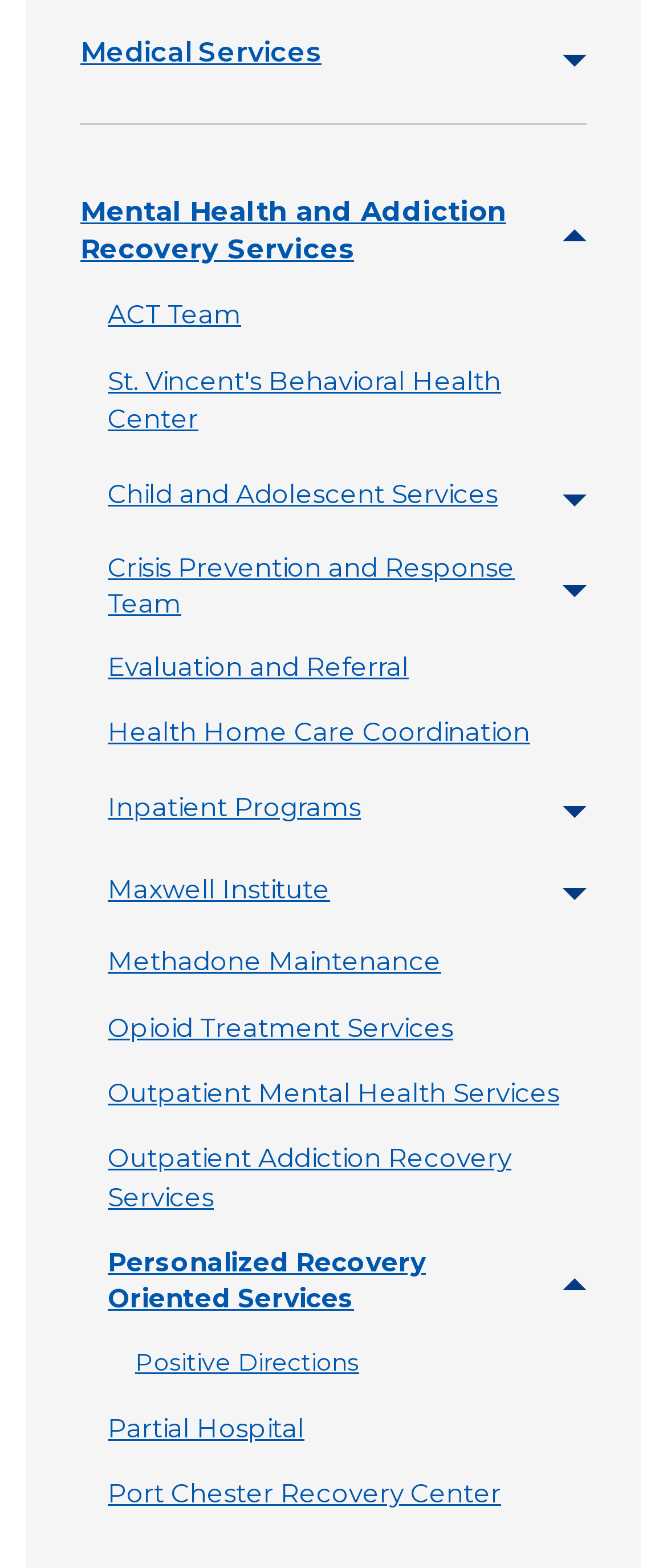Please identify the coordinates of the bounding box for the clickable region that will accomplish this instruction: "Go to Ezlo Community".

None